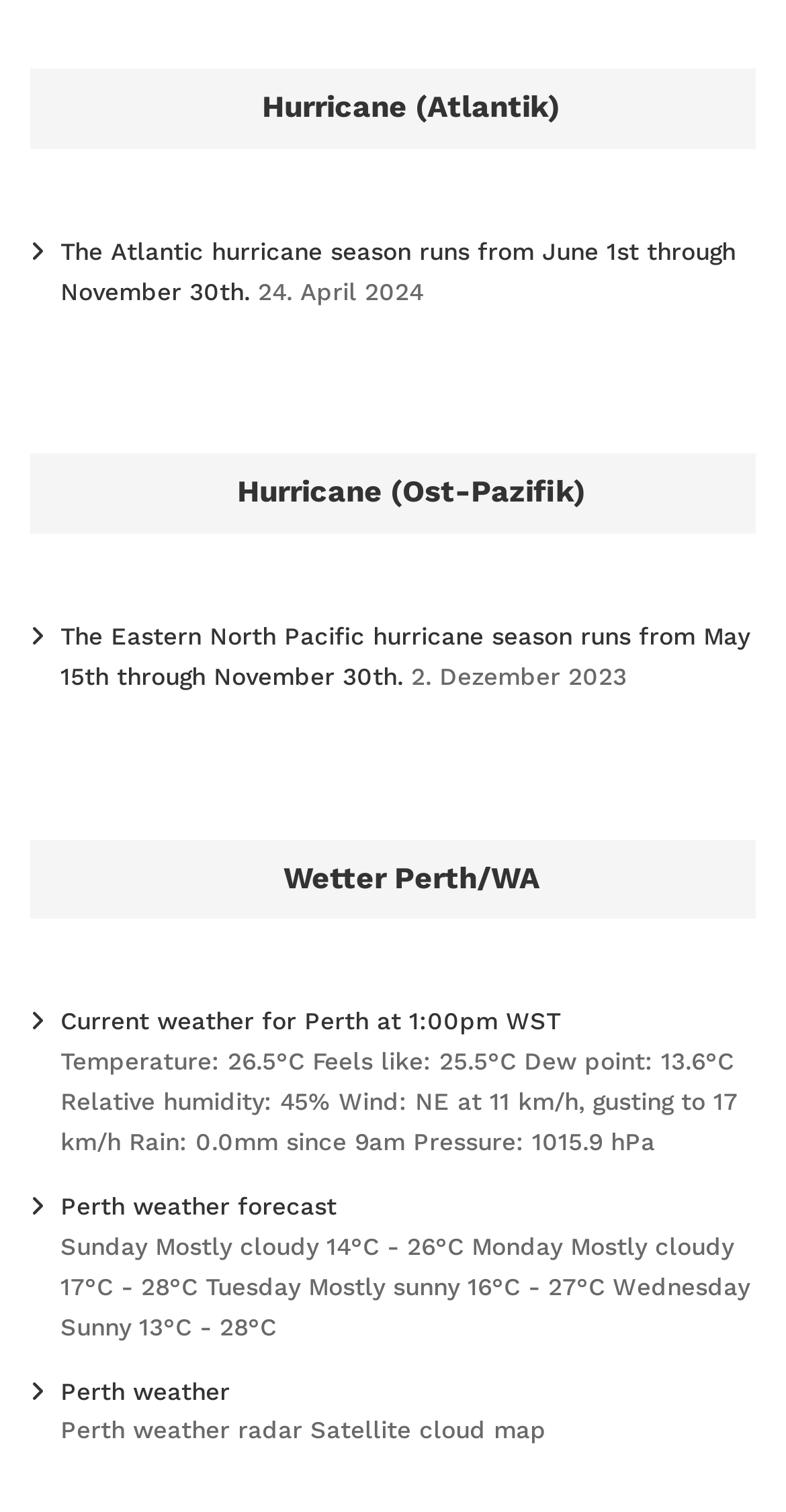How many days of weather forecast are shown?
Look at the image and respond to the question as thoroughly as possible.

I looked for the text that mentions the weather forecast and found the static text 'Sunday Mostly cloudy 14°C - 26°C Monday Mostly cloudy 17°C - 28°C Tuesday Mostly sunny 16°C - 27°C Wednesday Sunny 13°C - 28°C'. There are 4 days of weather forecast shown.